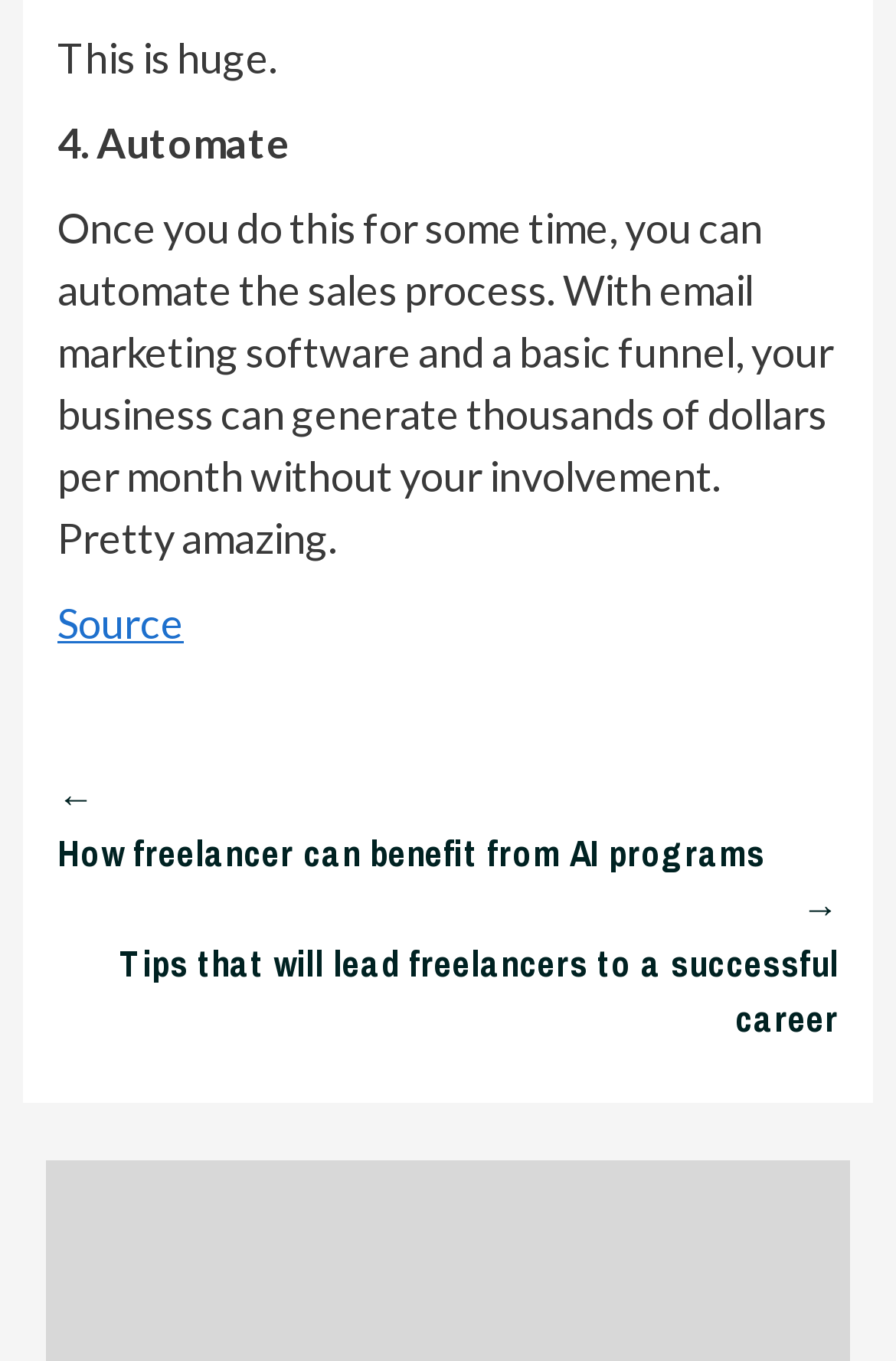Give a one-word or short phrase answer to this question: 
How many links are there in the navigation section?

3